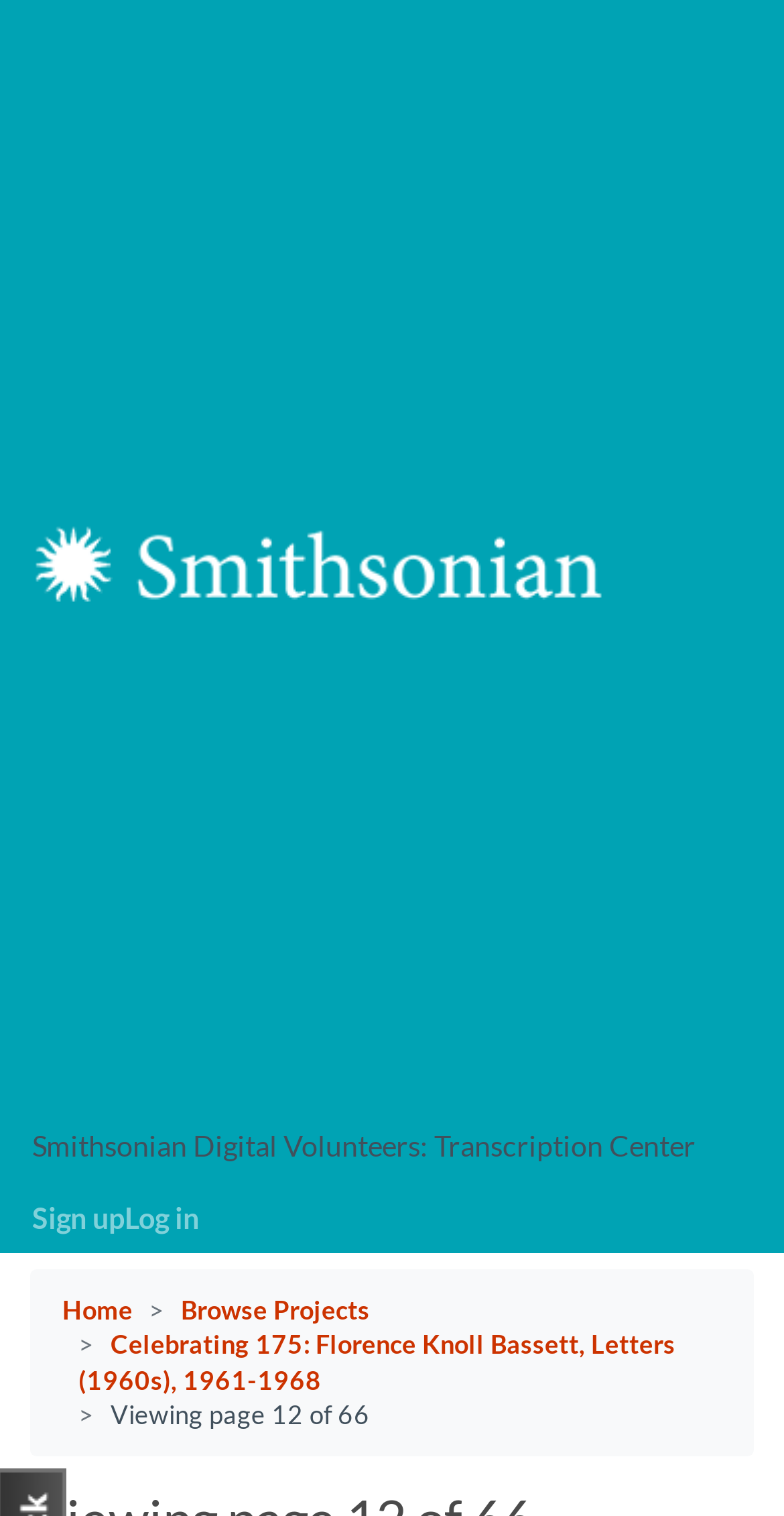What is the purpose of the button in the top right corner?
Refer to the image and provide a one-word or short phrase answer.

Toggle main navigation